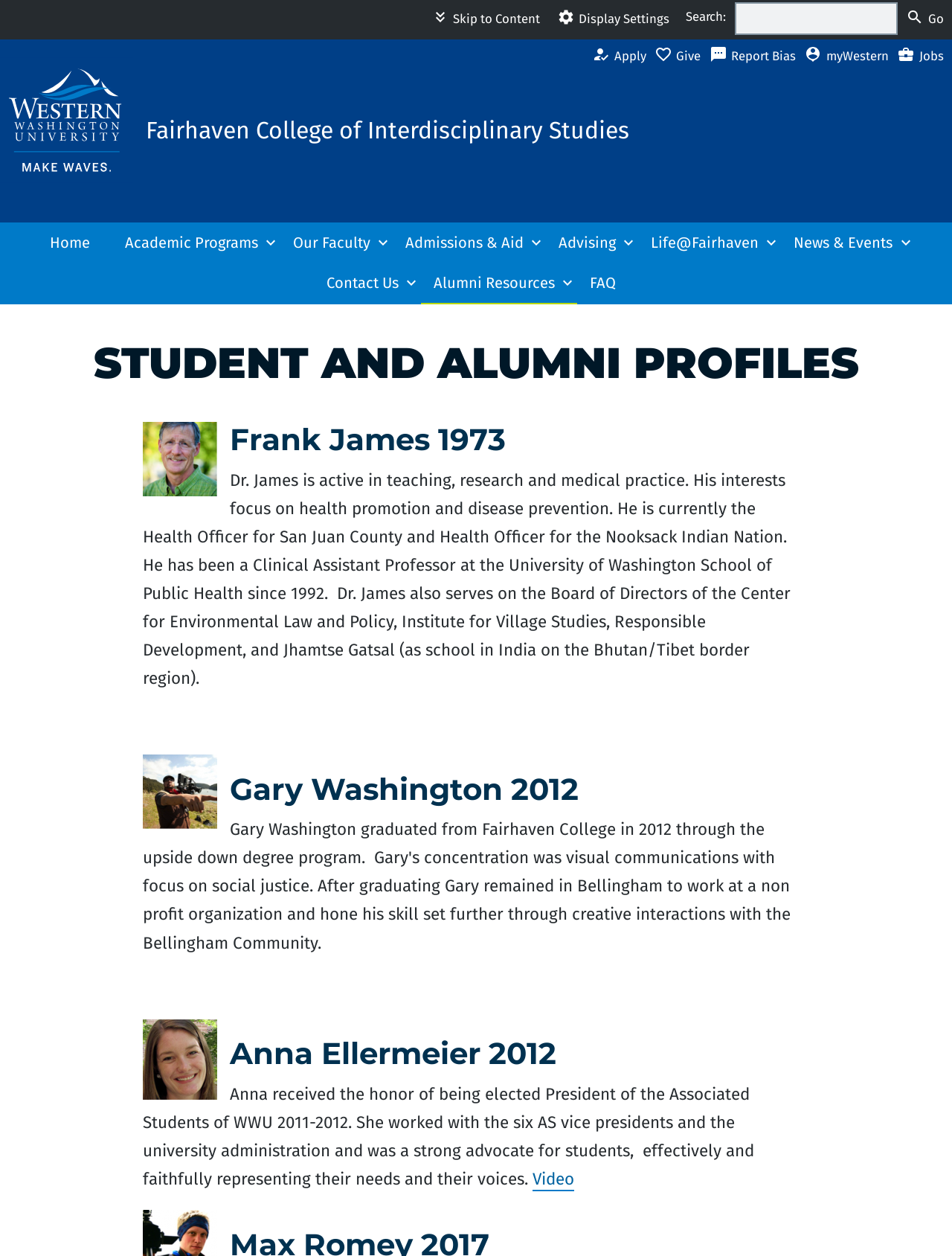Locate the bounding box coordinates of the area where you should click to accomplish the instruction: "Watch Anna Ellermeier's video".

[0.559, 0.928, 0.603, 0.949]